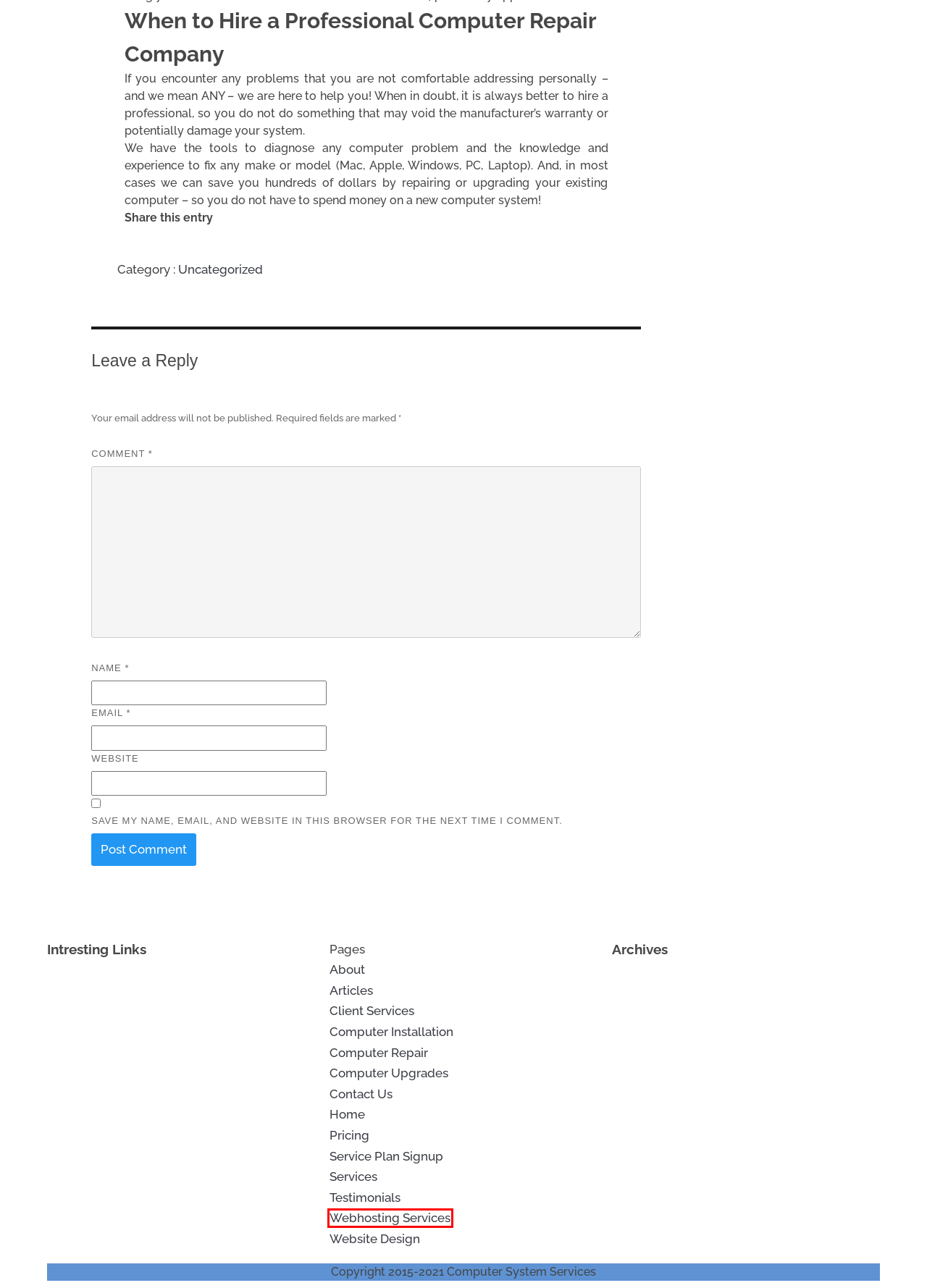You are presented with a screenshot of a webpage that includes a red bounding box around an element. Determine which webpage description best matches the page that results from clicking the element within the red bounding box. Here are the candidates:
A. Computer Upgrades – Computer System Services
B. Website Design – Computer System Services
C. Webhosting Services – Computer System Services
D. Uncategorized – Computer System Services
E. Computer Repair – Computer System Services
F. Computer Installation – Computer System Services
G. Articles – Computer System Services
H. Contact Us – Computer System Services

C